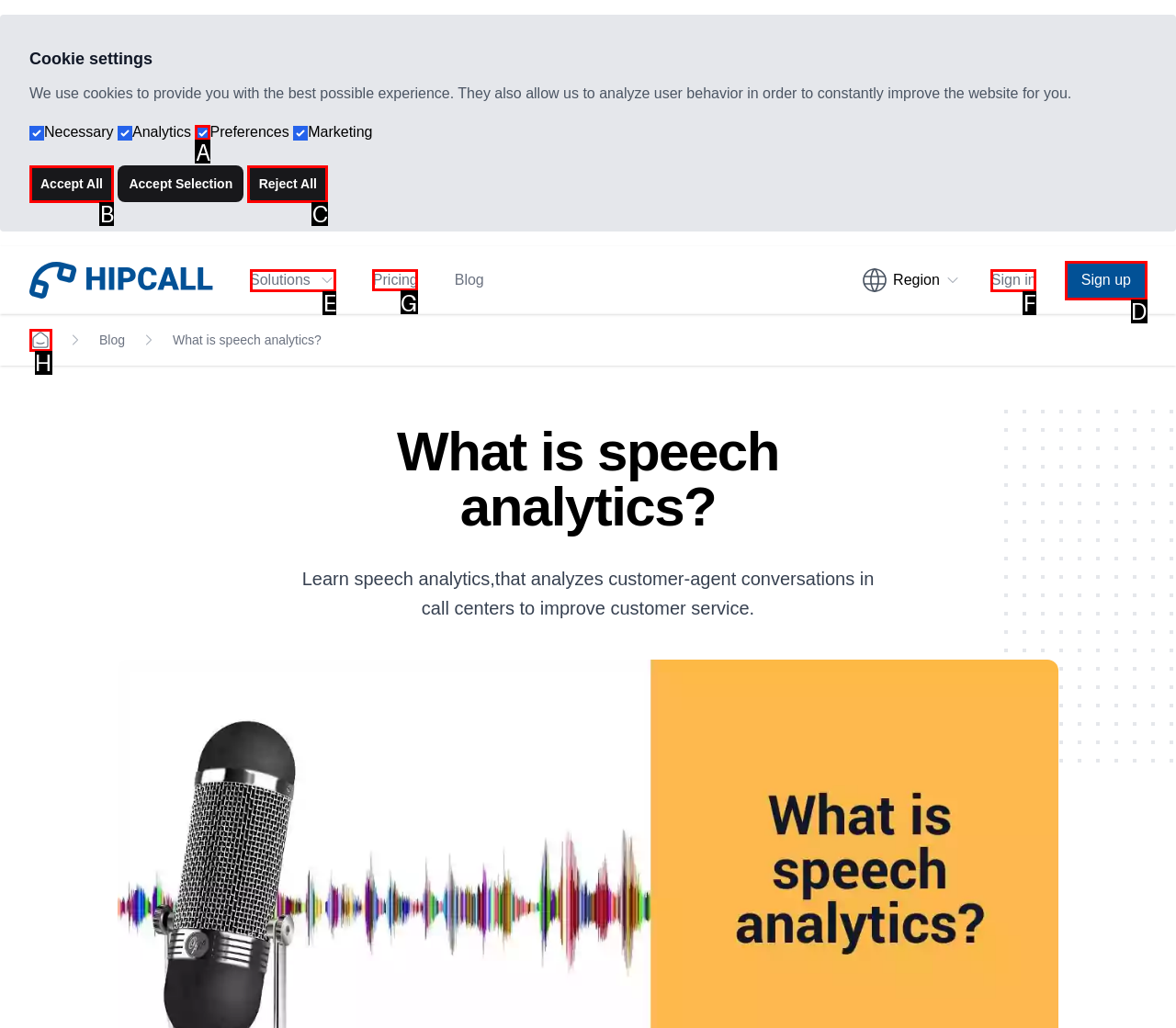Determine the letter of the element to click to accomplish this task: View the pricing. Respond with the letter.

G